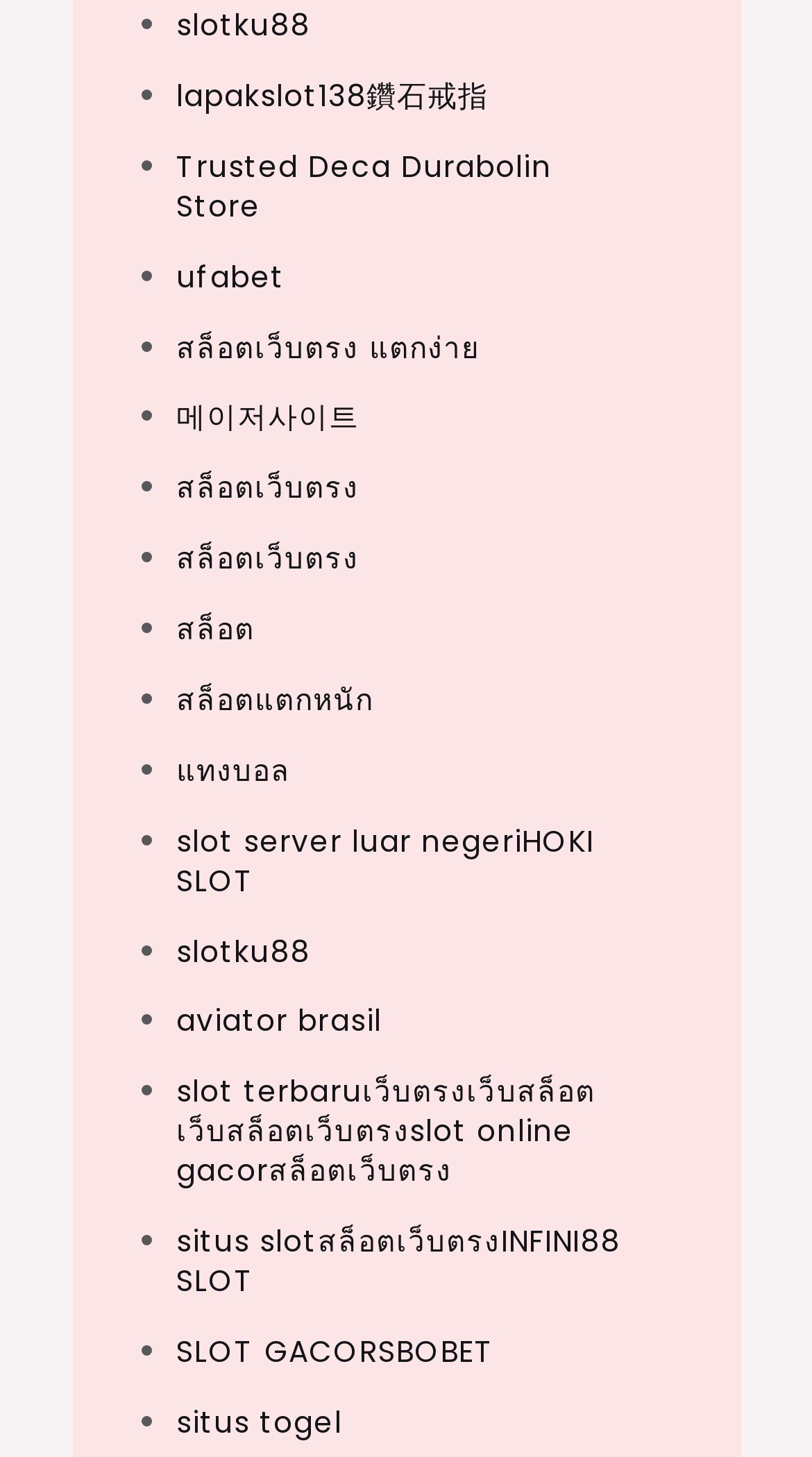Could you find the bounding box coordinates of the clickable area to complete this instruction: "check out สล็อตเว็บตรง แตกง่าย"?

[0.217, 0.224, 0.591, 0.252]